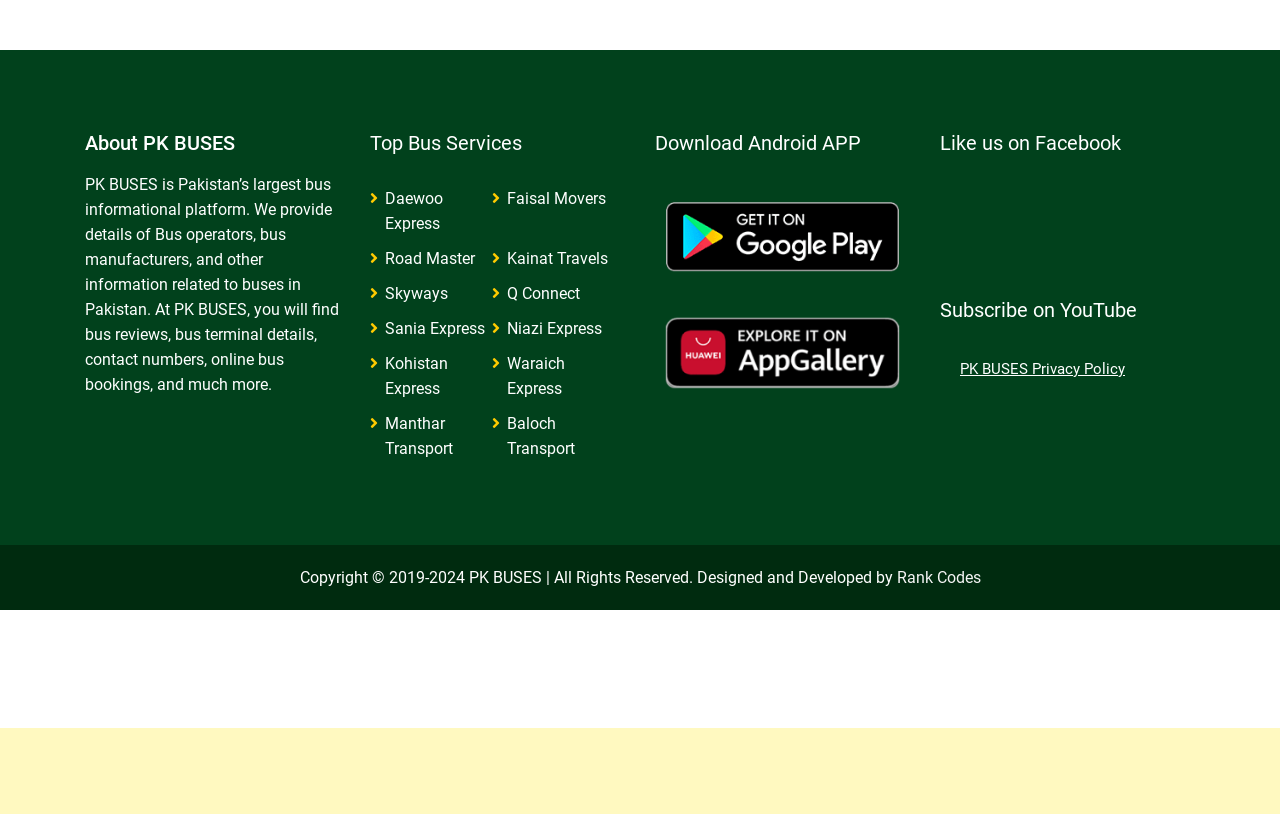Please locate the bounding box coordinates of the element that should be clicked to achieve the given instruction: "View PK BUSES Privacy Policy".

[0.75, 0.442, 0.879, 0.464]